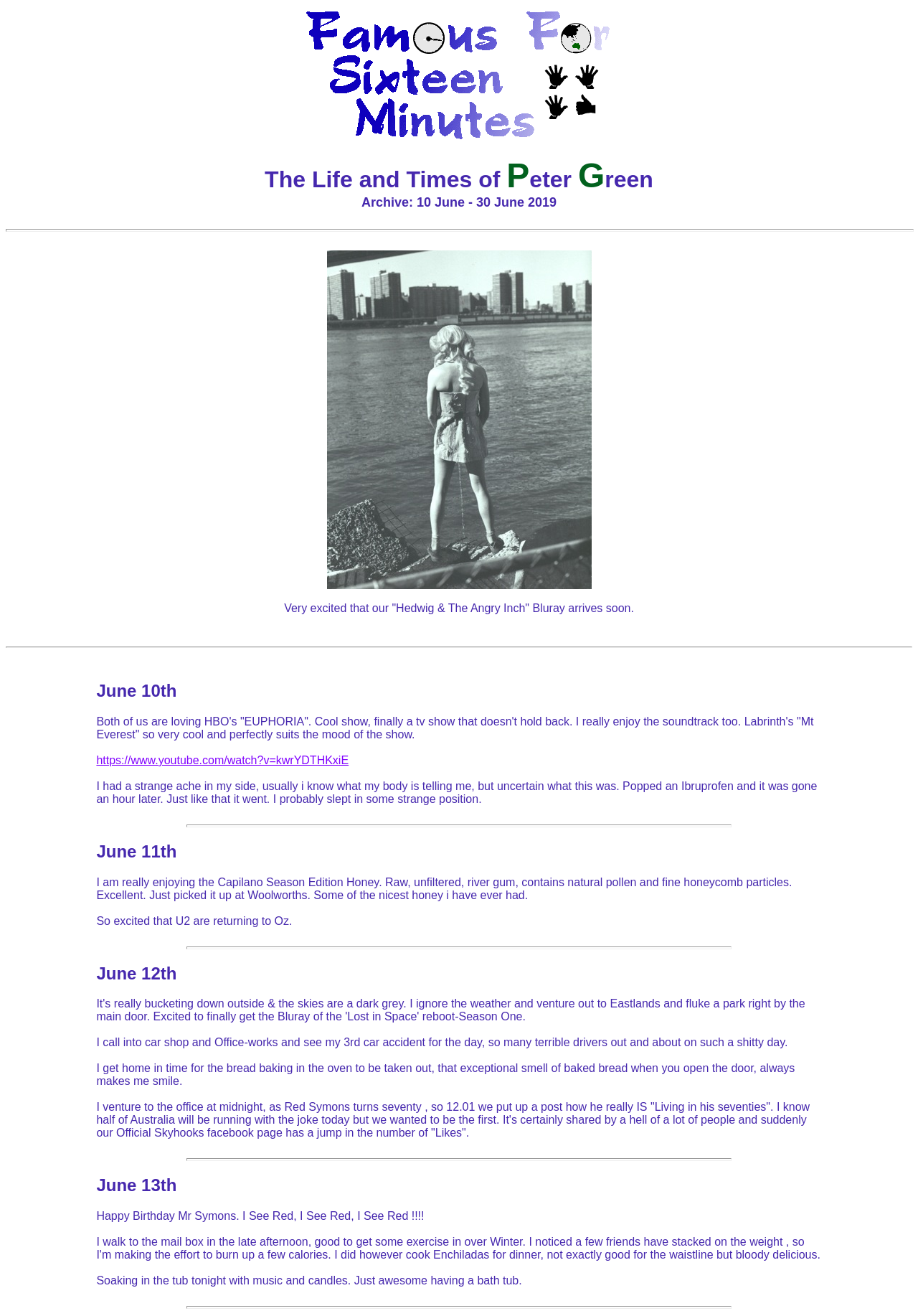What is the name of the person mentioned in the title?
Use the screenshot to answer the question with a single word or phrase.

Peter Green